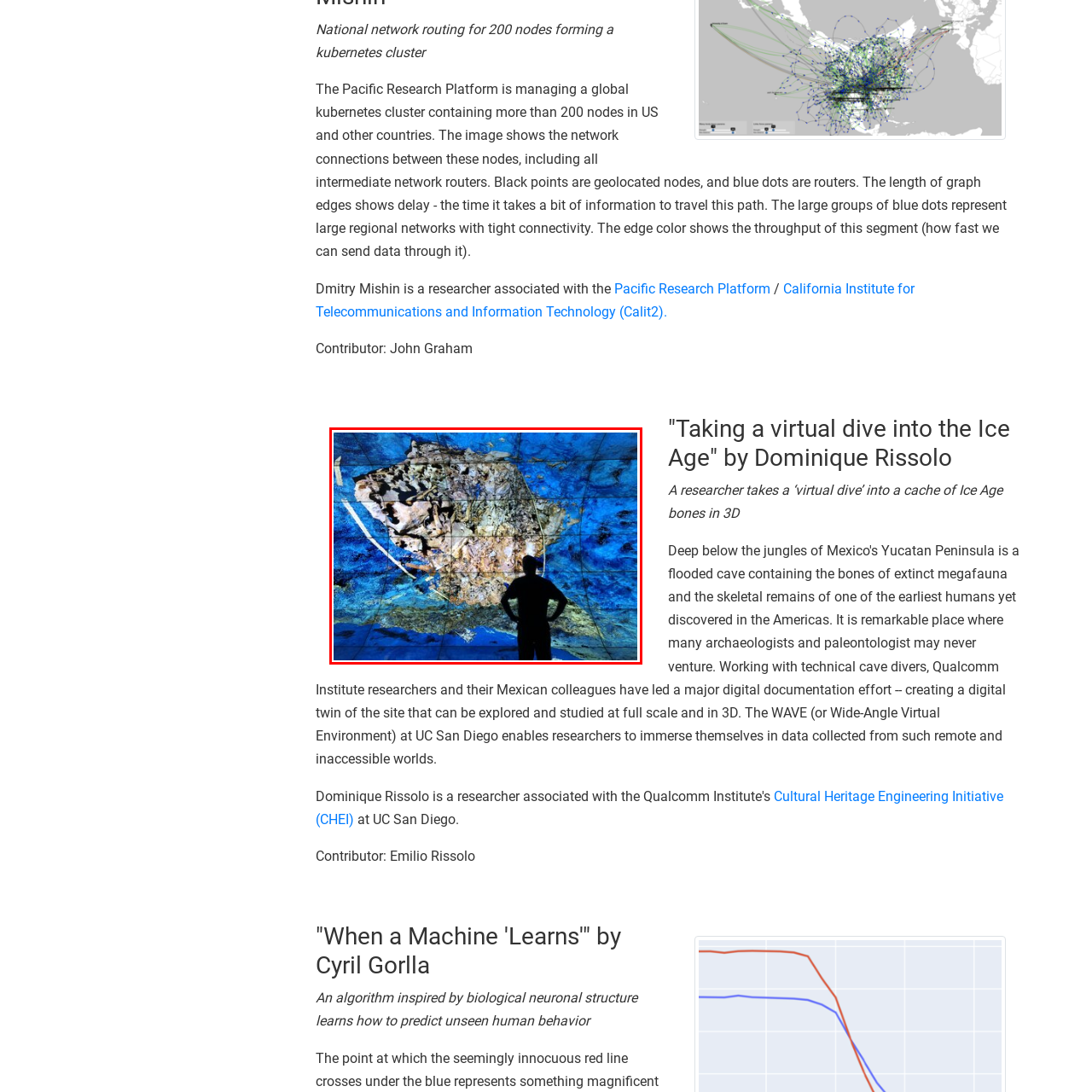Provide an in-depth caption for the picture enclosed by the red frame.

The image depicts a researcher immersed in a striking visualization of Ice Age bones projected onto a large screen. The vivid blue background enhances the ancient remains' textures and features, drawing attention to the intricate details of the fossils. The researcher stands silhouetted against the display, suggesting a moment of contemplation and discovery as they explore a virtual representation of significant archaeological findings. This immersive experience highlights the fusion of technology and cultural heritage, showcasing the potential of 3D visualization in understanding and analyzing historical artifacts. The environment emphasizes the cutting-edge approach to uncovering the past, particularly through the work associated with the Cultural Heritage Engineering Initiative at UC San Diego.